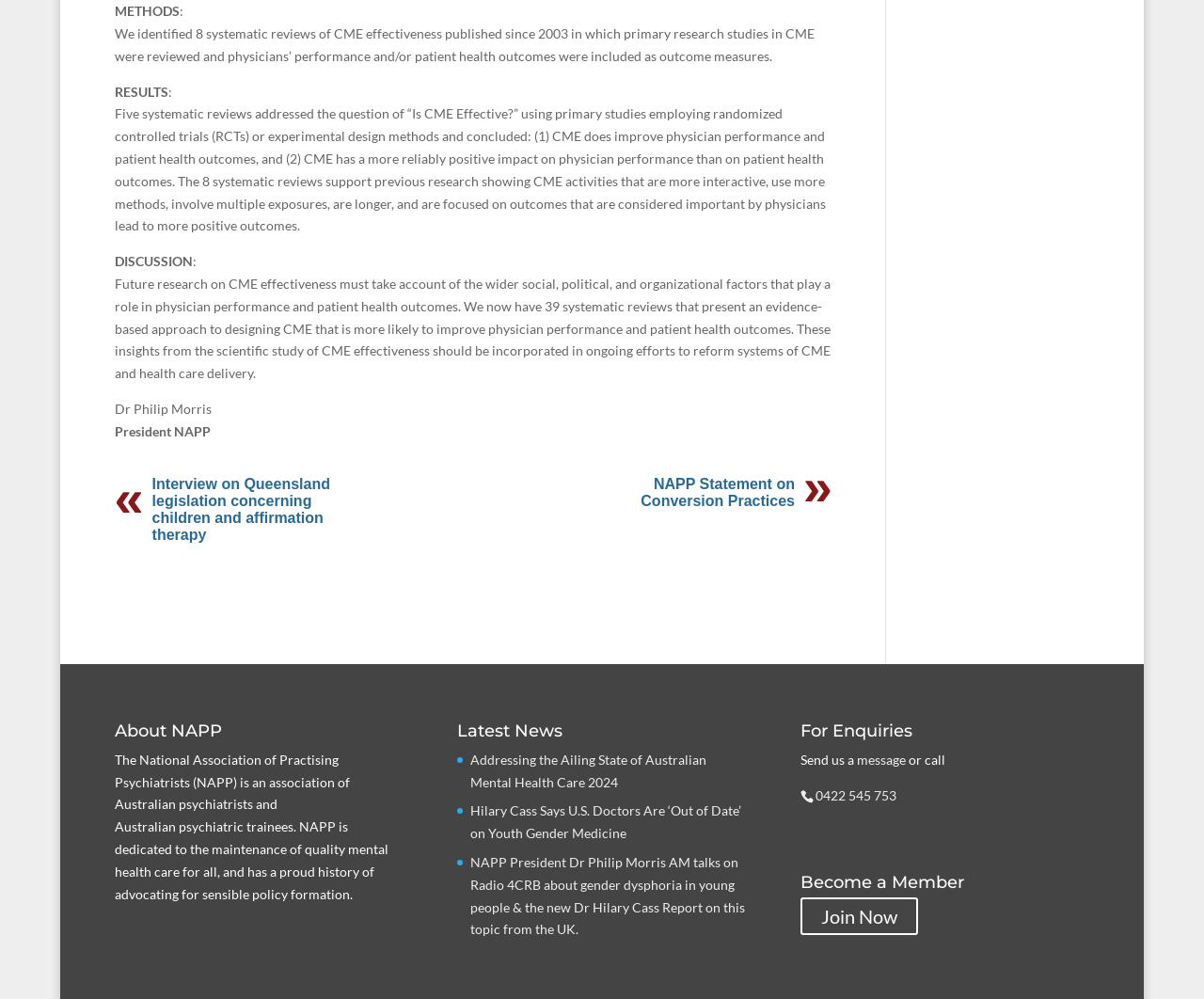Who is the president of NAPP?
Refer to the image and offer an in-depth and detailed answer to the question.

The president of NAPP is mentioned in the 'About NAPP' section, which is a static text element located at the bottom of the webpage with a bounding box coordinate of [0.095, 0.401, 0.175, 0.417]. The text element contains the name 'Dr Philip Morris'.